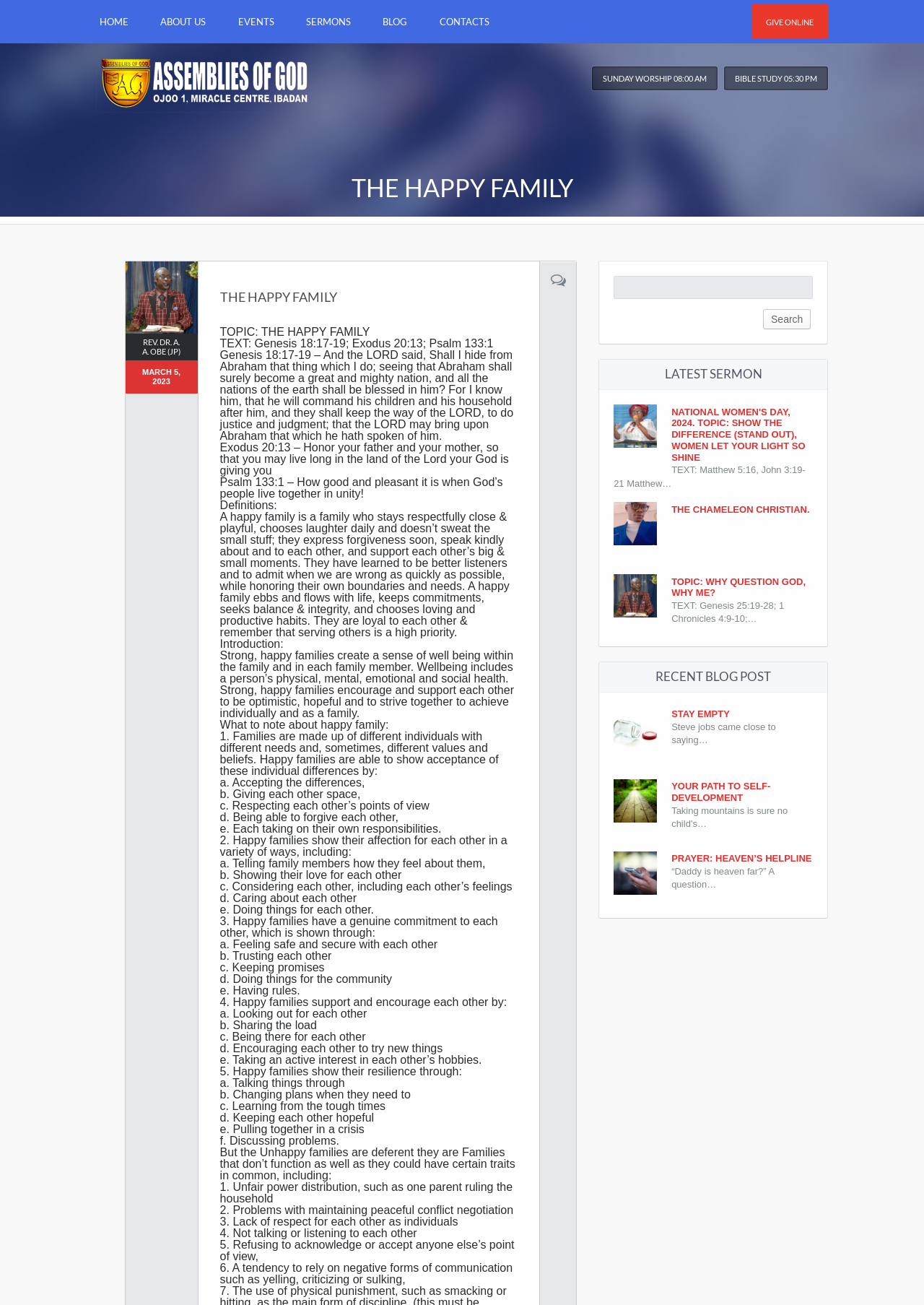Please predict the bounding box coordinates of the element's region where a click is necessary to complete the following instruction: "Click on CONTACTS". The coordinates should be represented by four float numbers between 0 and 1, i.e., [left, top, right, bottom].

[0.46, 0.0, 0.545, 0.033]